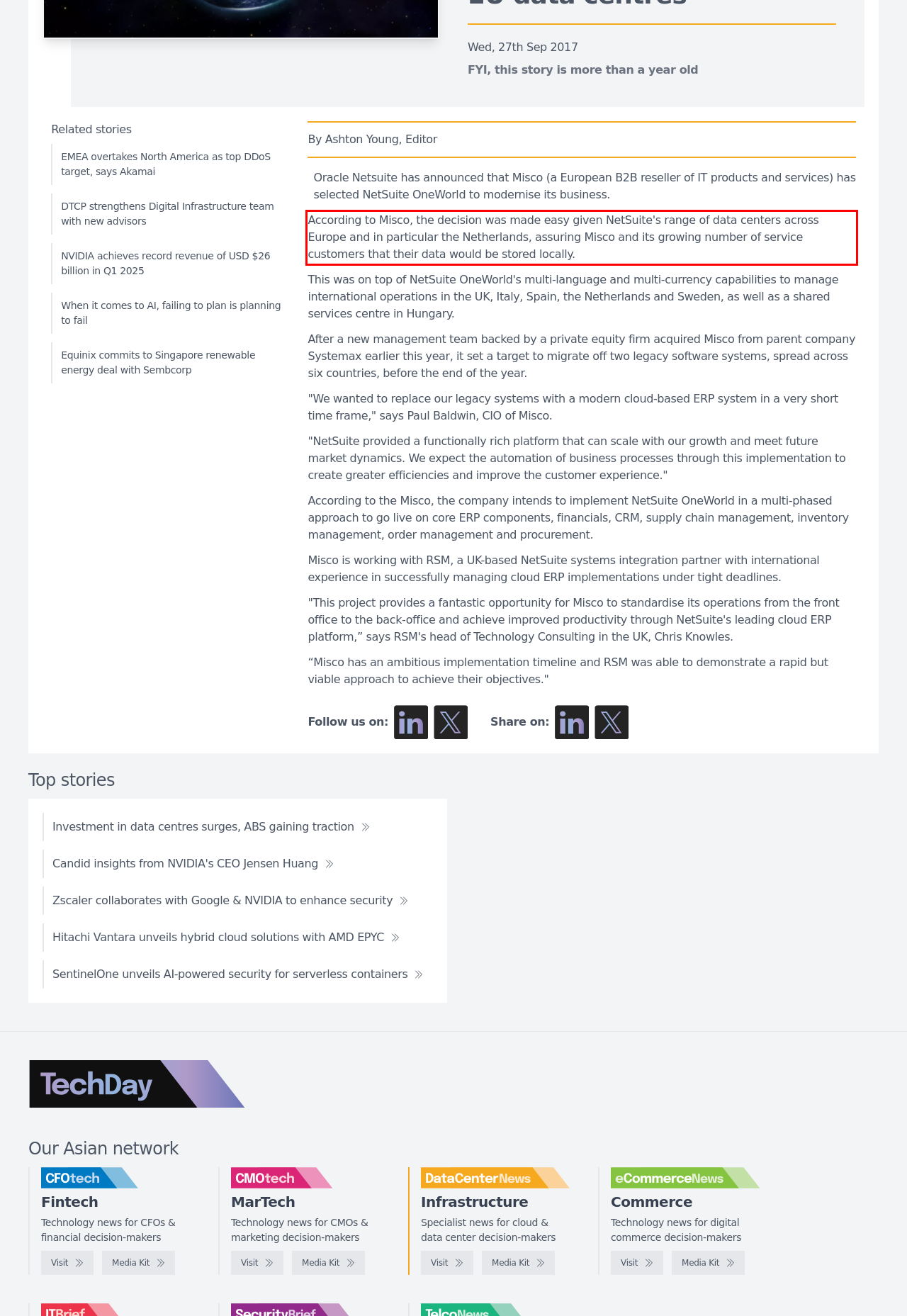Please analyze the screenshot of a webpage and extract the text content within the red bounding box using OCR.

According to Misco, the decision was made easy given NetSuite's range of data centers across Europe and in particular the Netherlands, assuring Misco and its growing number of service customers that their data would be stored locally.